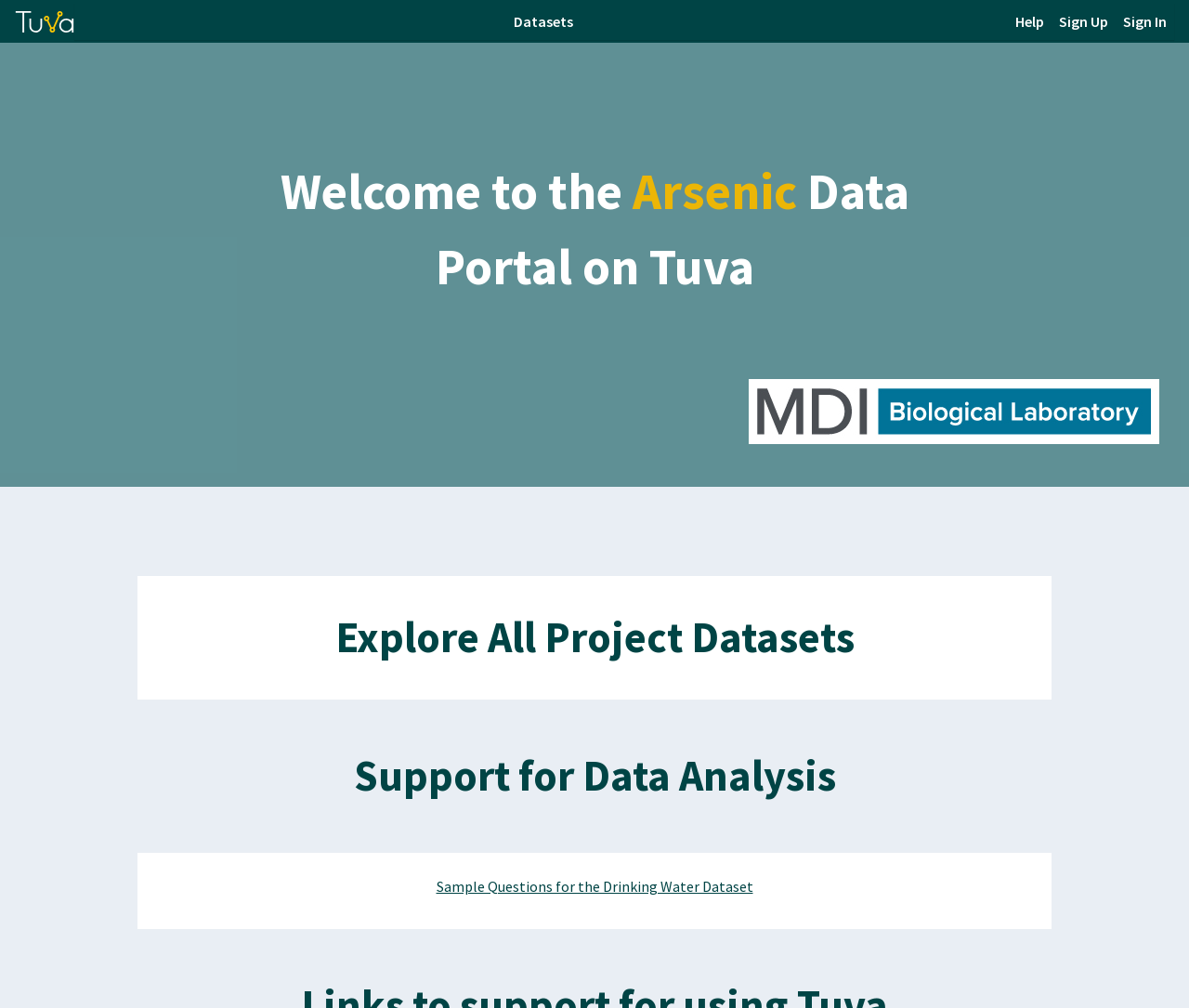What is the purpose of the 'Explore All Project Datasets' link?
Please respond to the question with a detailed and thorough explanation.

The 'Explore All Project Datasets' link is a child element of the 'Explore All Project Datasets' heading. This suggests that the link is related to exploring or accessing project datasets. The link is likely to take the user to a page where they can view or download project datasets.